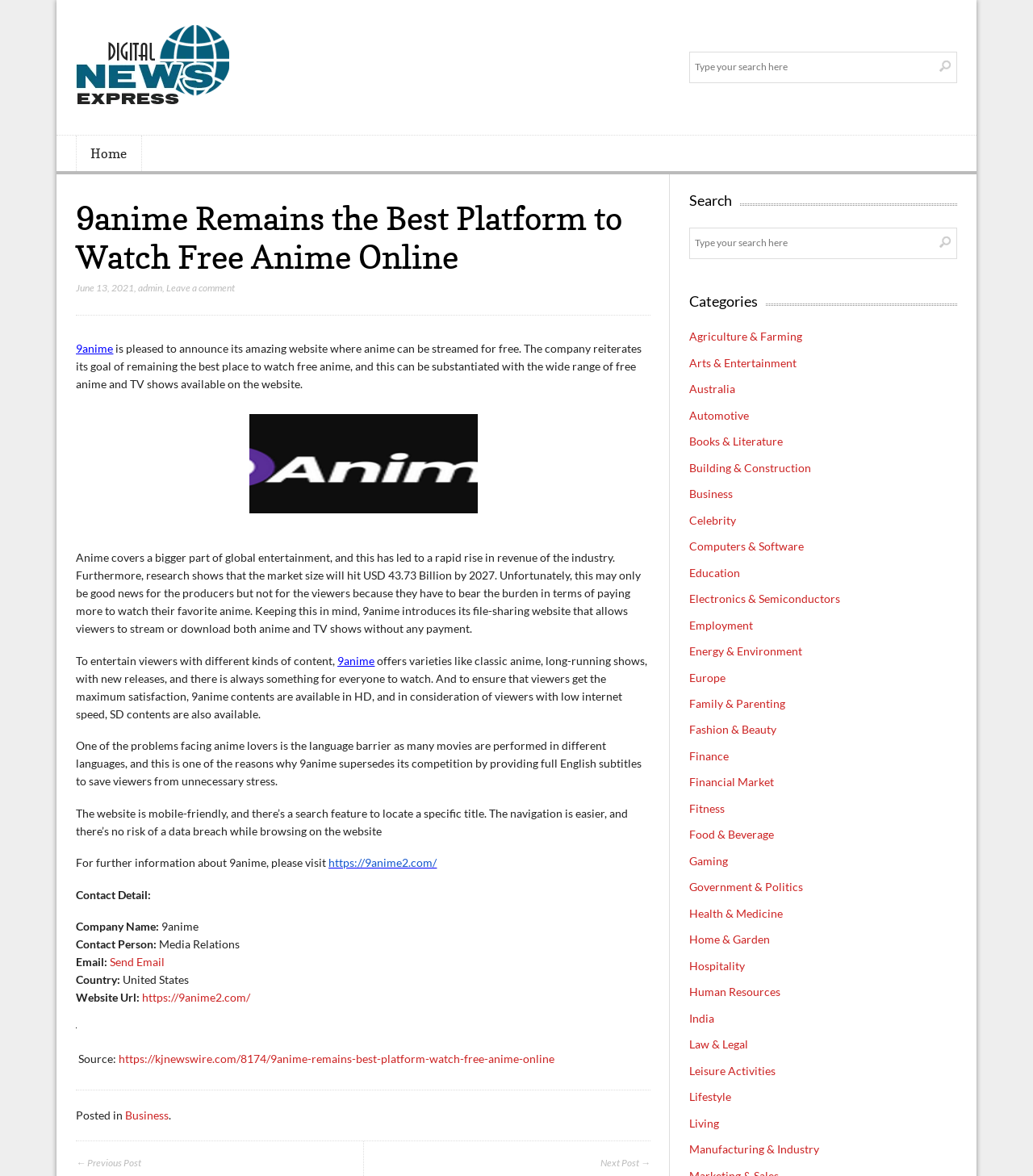Could you locate the bounding box coordinates for the section that should be clicked to accomplish this task: "Search for anime".

[0.667, 0.044, 0.926, 0.071]